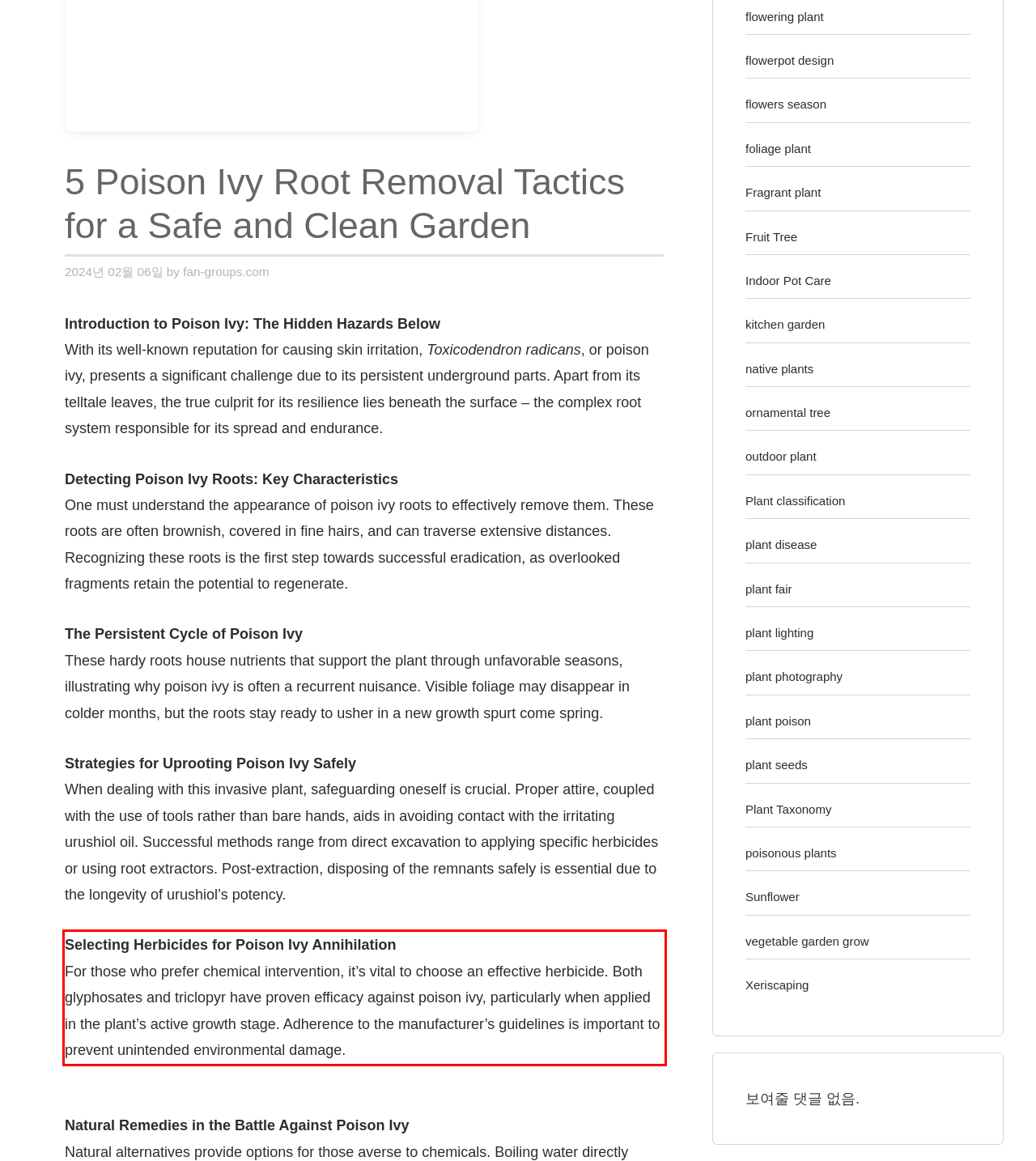Using the provided screenshot, read and generate the text content within the red-bordered area.

Selecting Herbicides for Poison Ivy Annihilation For those who prefer chemical intervention, it’s vital to choose an effective herbicide. Both glyphosates and triclopyr have proven efficacy against poison ivy, particularly when applied in the plant’s active growth stage. Adherence to the manufacturer’s guidelines is important to prevent unintended environmental damage.